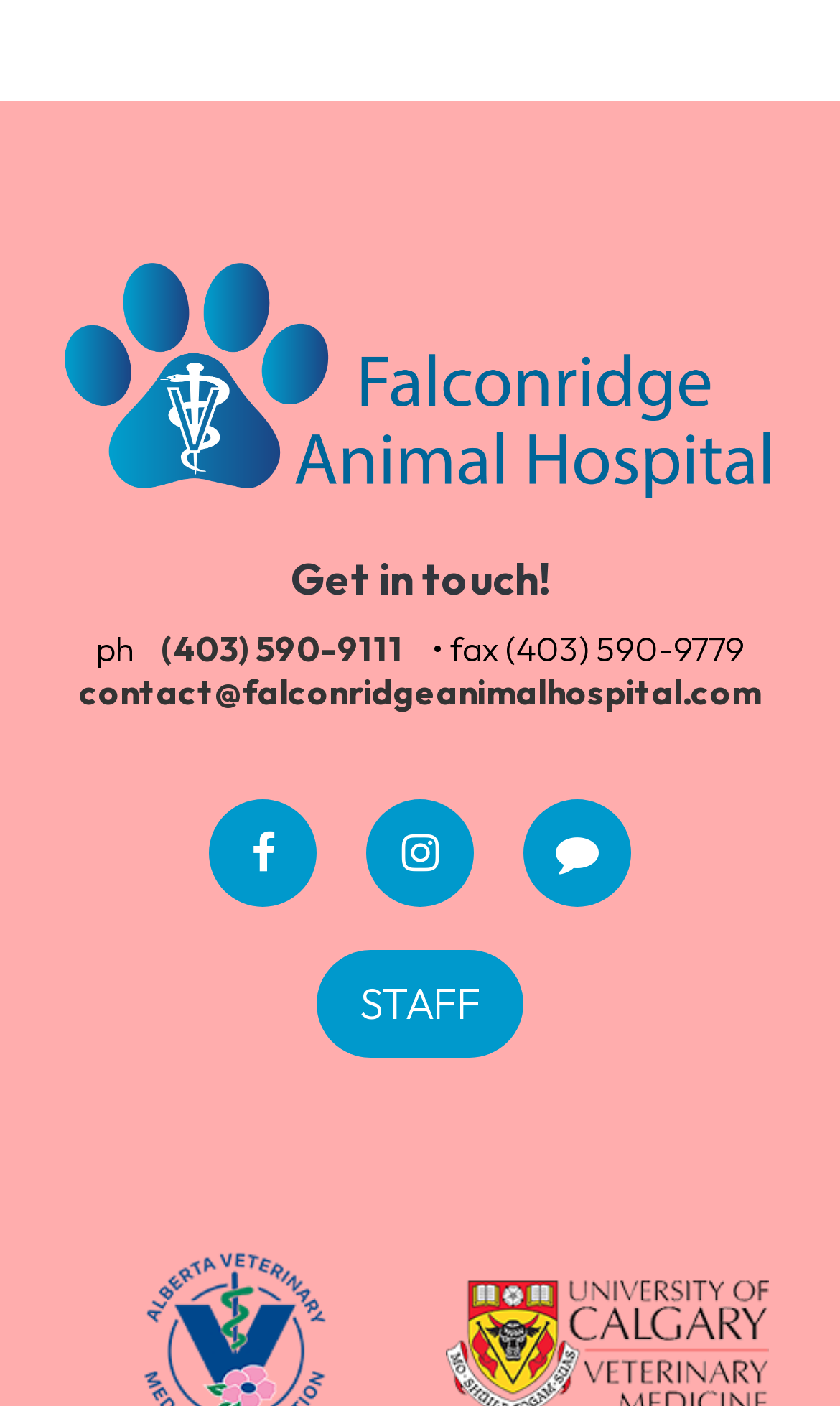Extract the bounding box coordinates for the UI element described as: "parent_node: Get in touch!".

[0.077, 0.187, 0.923, 0.364]